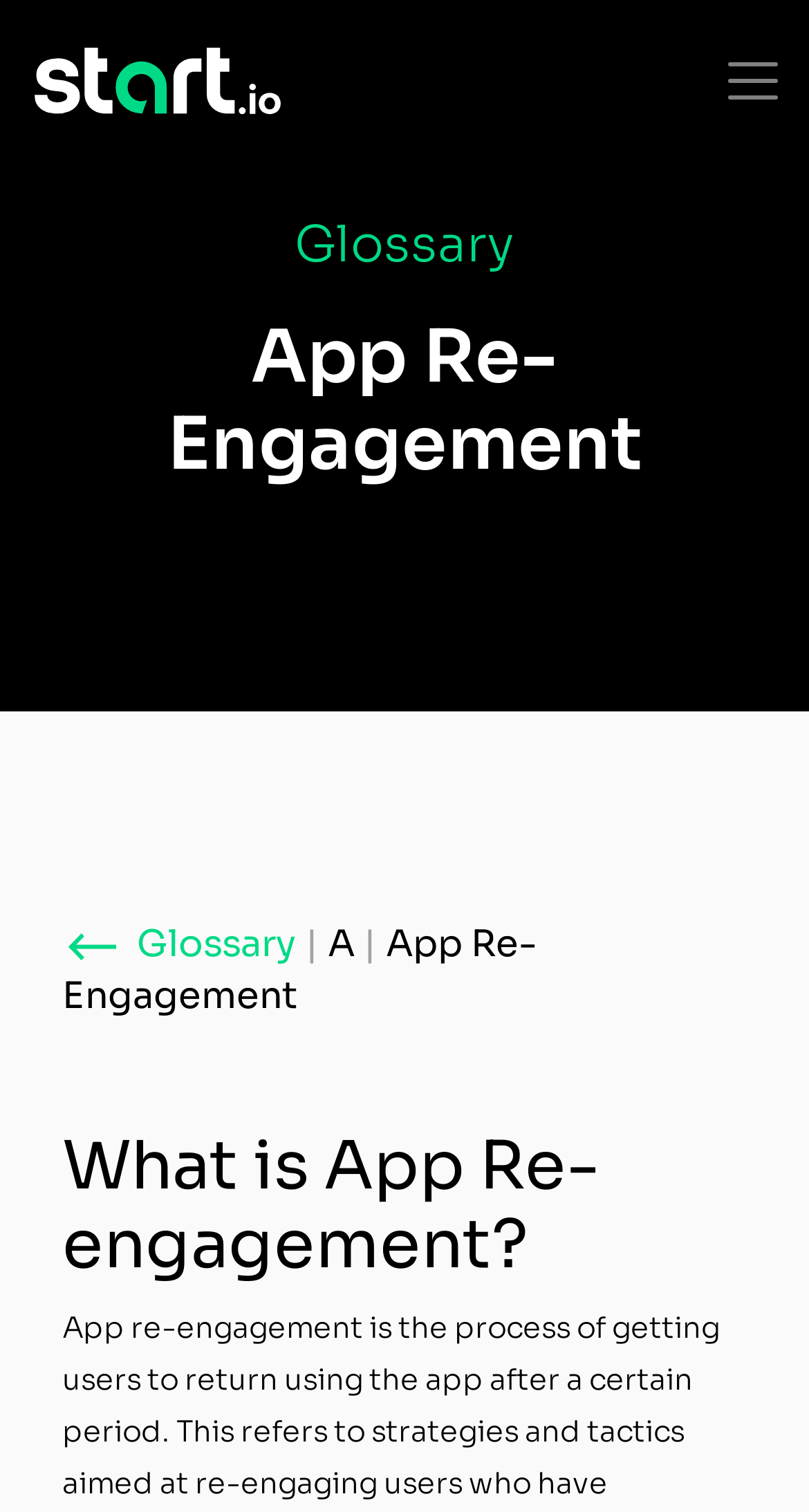Please provide the bounding box coordinates for the UI element as described: "aria-label="Toggle Navigation"". The coordinates must be four floats between 0 and 1, represented as [left, top, right, bottom].

[0.862, 0.027, 1.0, 0.08]